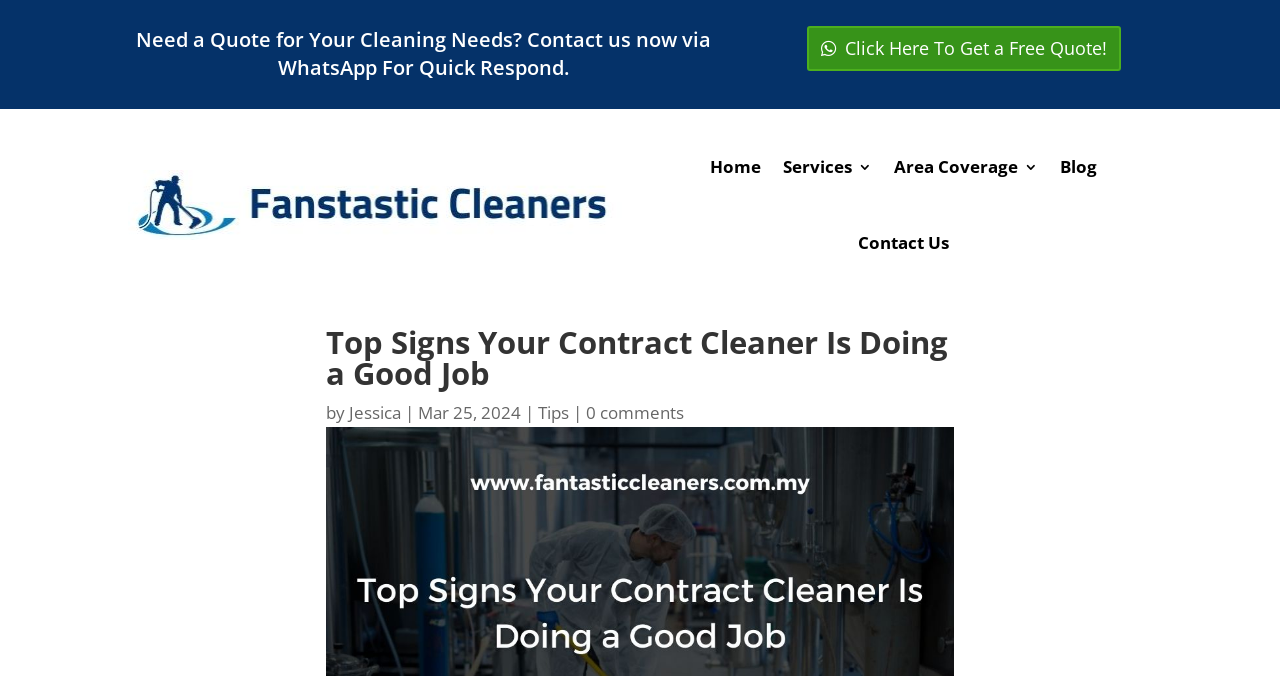Explain the webpage's layout and main content in detail.

The webpage appears to be a blog article discussing the importance of a clean environment, particularly in businesses and restaurants. At the top of the page, there is a logo of "Fanstastic Cleaners" positioned slightly above the center. Below the logo, there is a call-to-action section with a static text "Need a Quote for Your Cleaning Needs? Contact us now via WhatsApp For Quick Respond" and a link "Click Here To Get a Free Quote!" on the right side of the text.

The main navigation menu is located below the call-to-action section, consisting of five links: "Home", "Services 3", "Area Coverage 3", "Blog", and "Contact Us". These links are aligned horizontally and positioned near the top of the page.

The main content of the article starts with a heading "Top Signs Your Contract Cleaner Is Doing a Good Job" followed by the author's name "Jessica" and the publication date "Mar 25, 2024". The article is categorized under "Tips" and has no comments. The content of the article is not explicitly stated, but it seems to discuss the importance of a clean environment and how to determine if a contract cleaner is doing a good job.